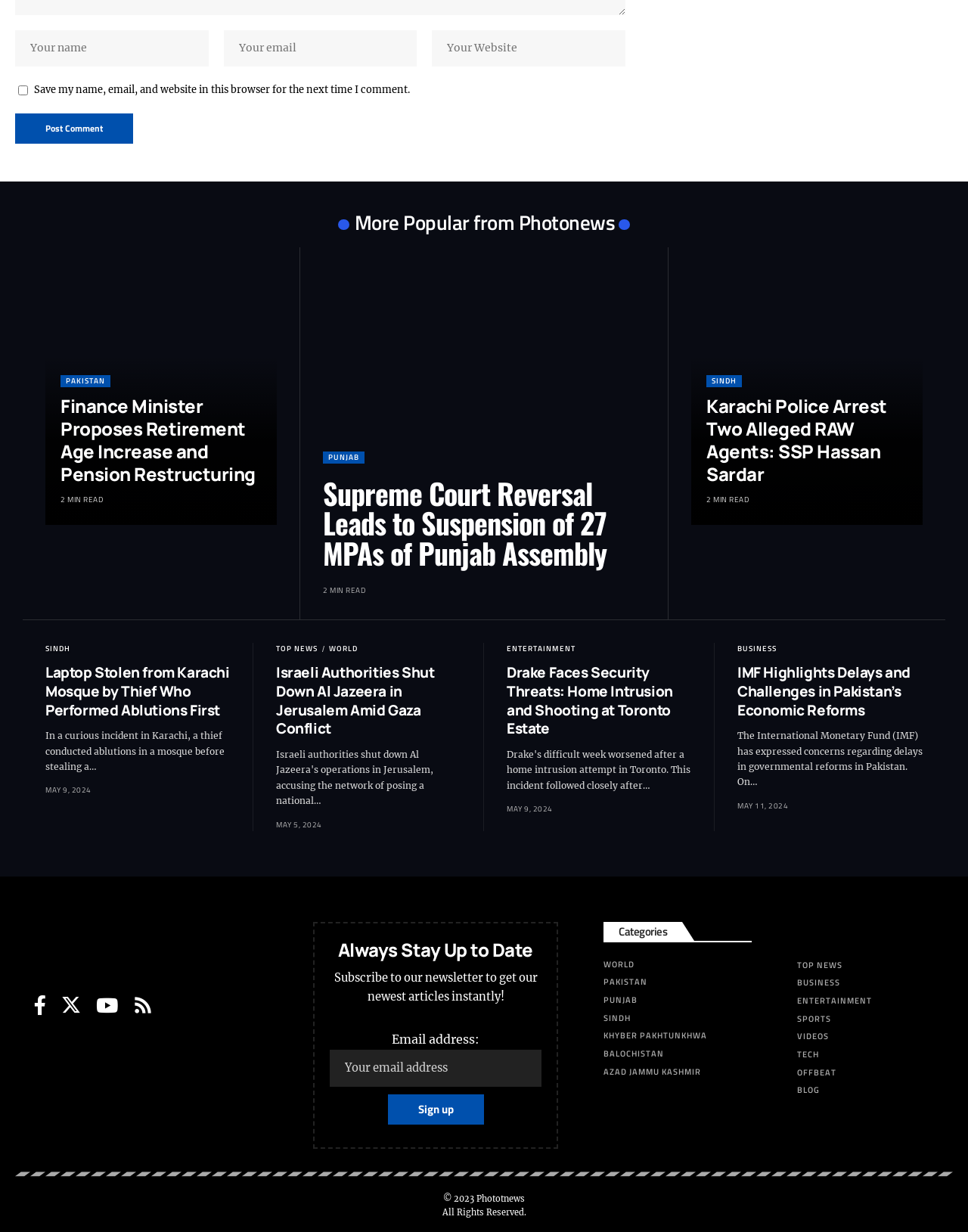Can you give a detailed response to the following question using the information from the image? What is the purpose of the 'Sign up' button?

The 'Sign up' button is located next to a textbox for email address and a heading 'Always Stay Up to Date', suggesting that users can subscribe to a newsletter by entering their email address and clicking the 'Sign up' button.